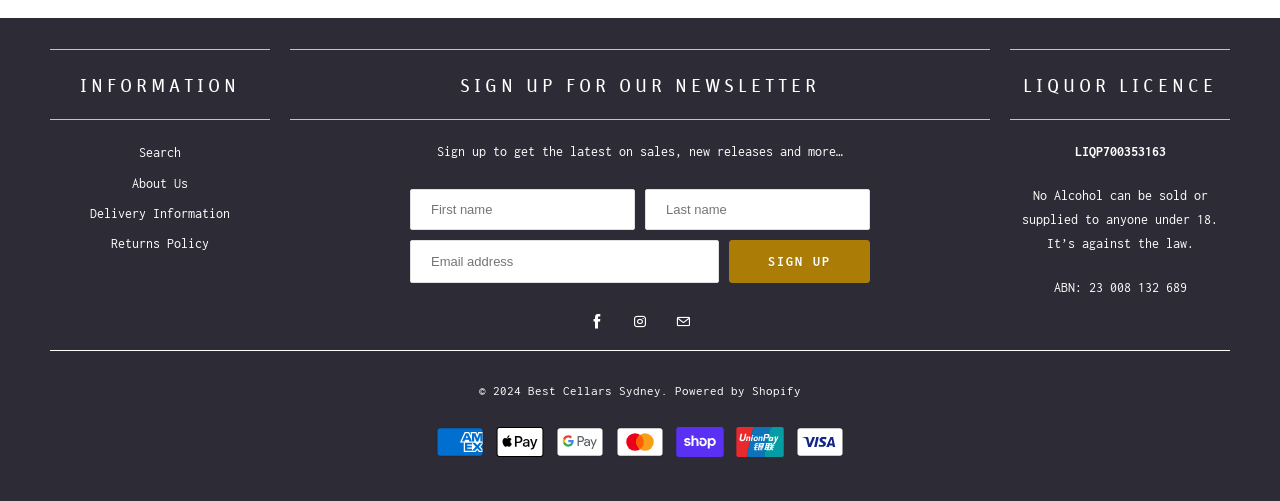Please find the bounding box coordinates of the section that needs to be clicked to achieve this instruction: "Sign up for the newsletter".

[0.57, 0.479, 0.68, 0.565]